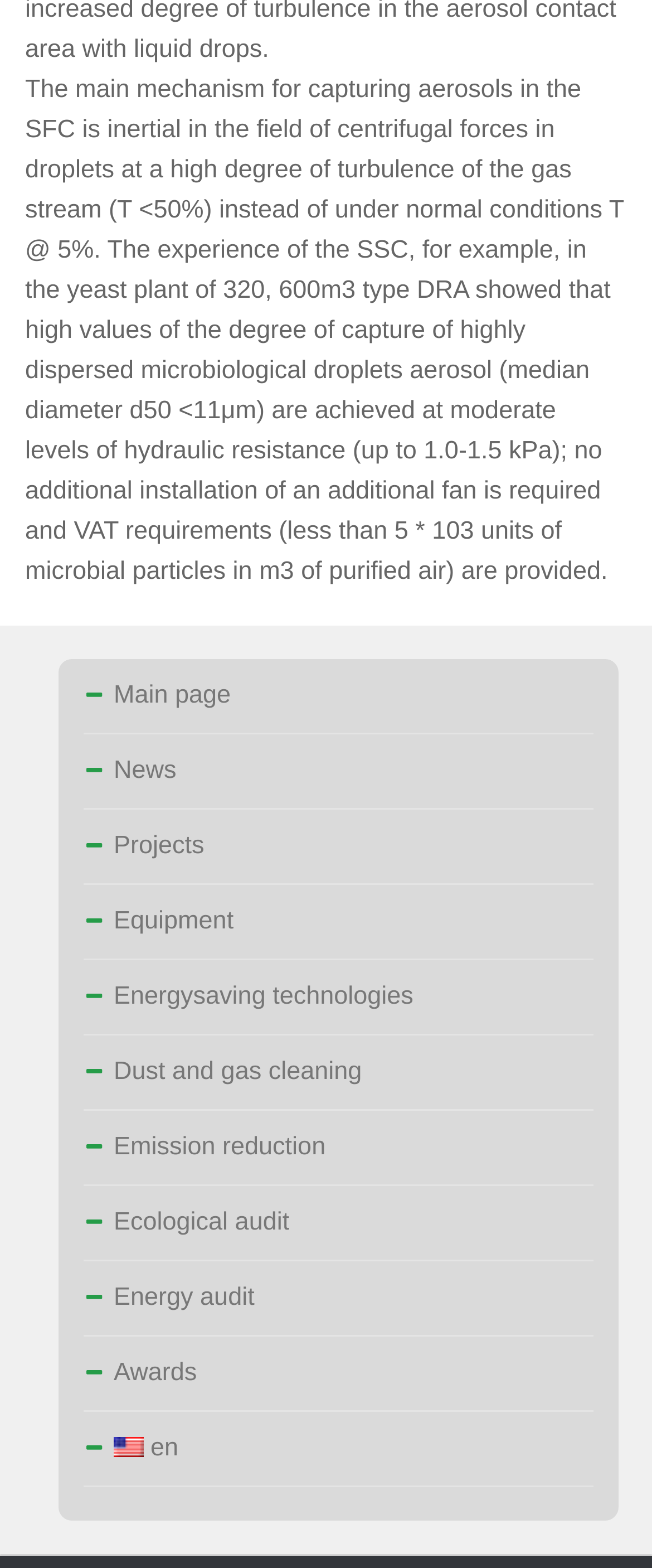What is the median diameter of microbiological droplets aerosol?
From the image, respond with a single word or phrase.

d50 <11μm